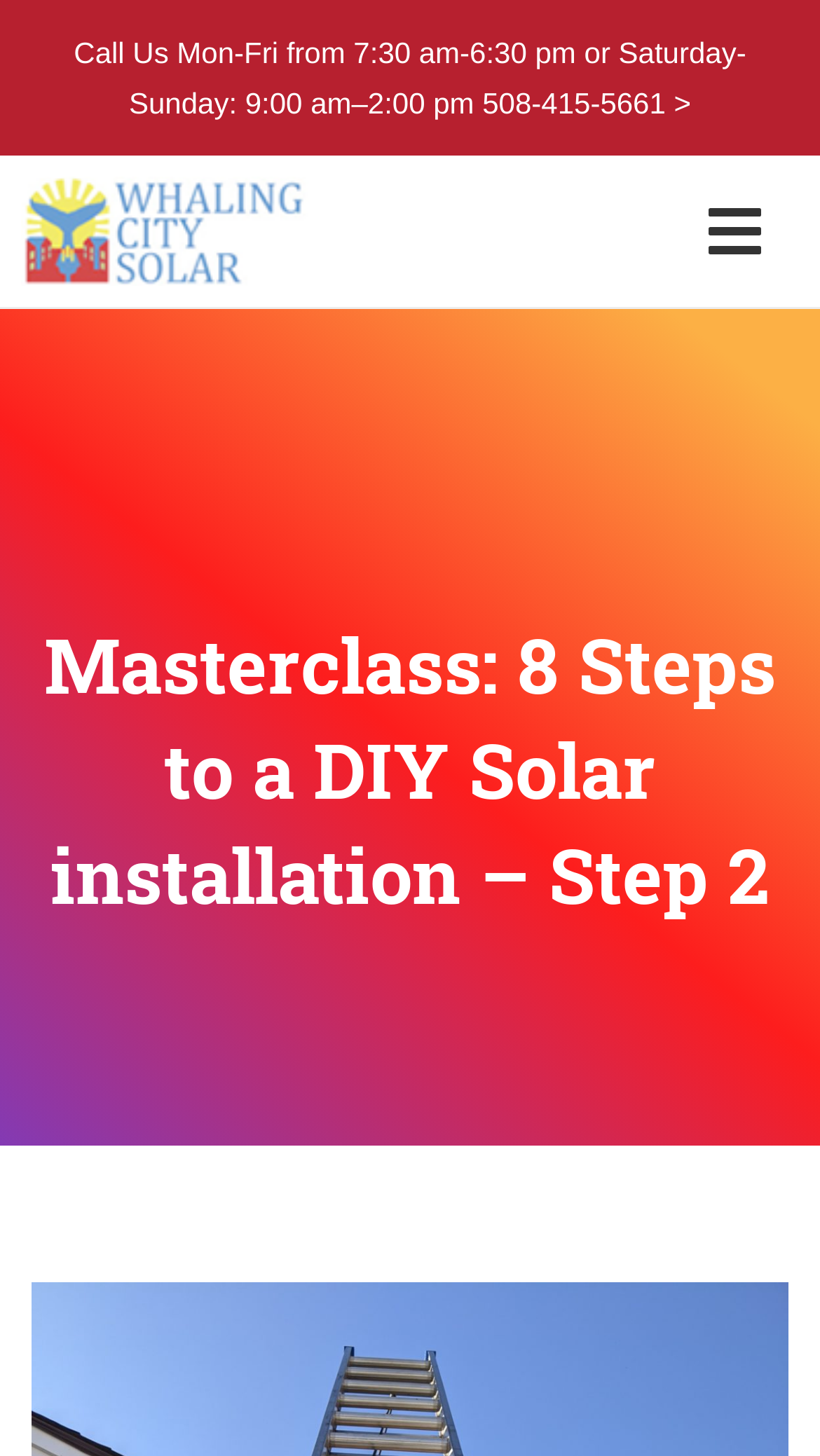What is the topic of the article?
Please respond to the question with a detailed and thorough explanation.

I found the topic of the article by looking at the heading element with the text 'Masterclass: 8 Steps to a DIY Solar installation – Step 2', which indicates that the article is about DIY solar installation.